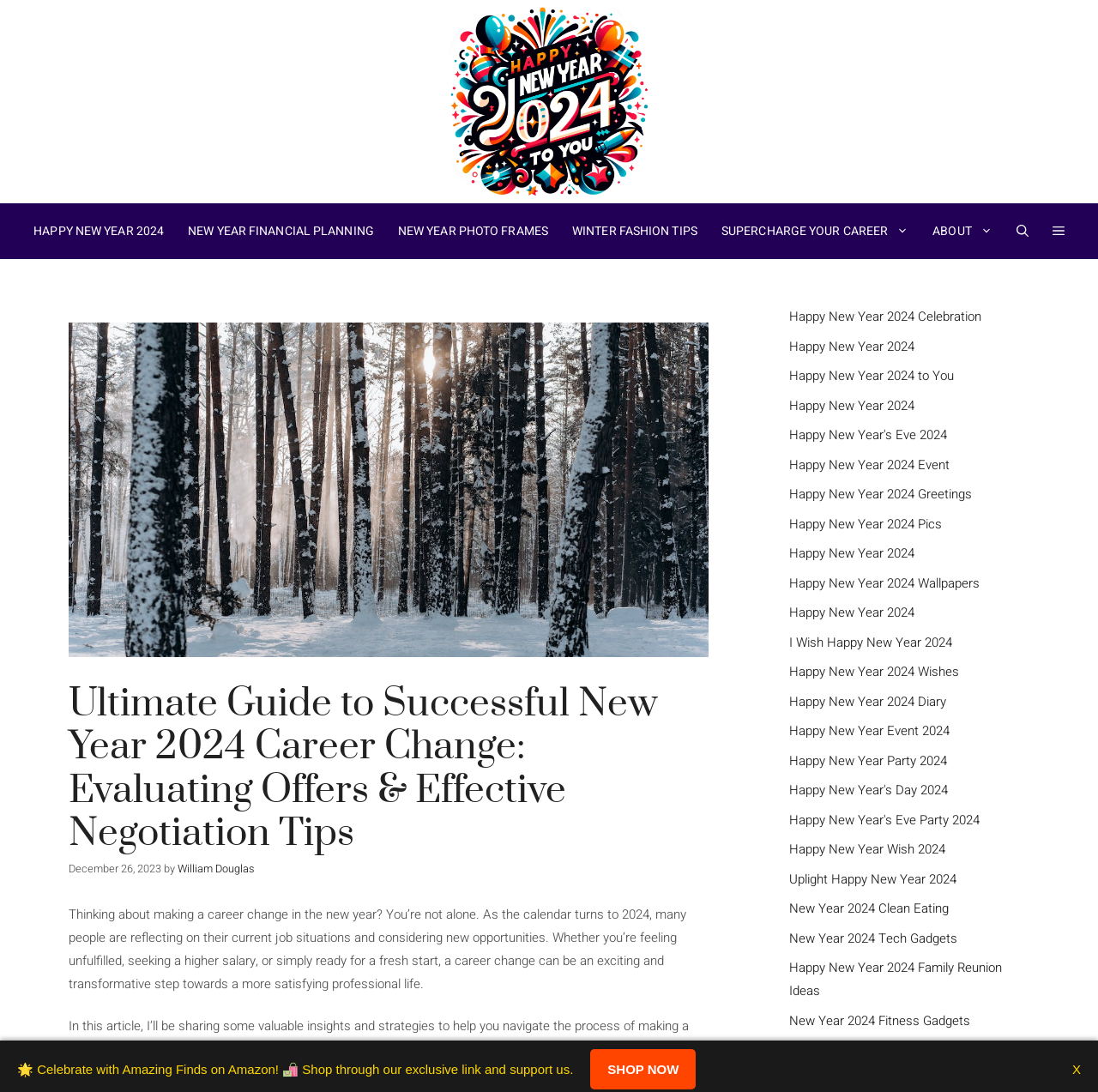Explain in detail what is displayed on the webpage.

This webpage is focused on providing guidance for individuals considering a career change in the new year, 2024. At the top of the page, there is a banner with a link to "Happy New Year 2024 to You" and an accompanying image. Below the banner, a navigation menu is situated, featuring links to various topics such as "HAPPY NEW YEAR 2024", "NEW YEAR FINANCIAL PLANNING", "NEW YEAR PHOTO FRAMES", and more.

The main content of the page is divided into sections. The first section is headed by a title, "Ultimate Guide to Successful New Year 2024 Career Change: Evaluating Offers & Effective Negotiation Tips", which is followed by a time stamp indicating the article was published on December 26, 2023. The author of the article, William Douglas, is also credited.

The article begins by discussing the idea of making a career change in the new year, citing reasons such as feeling unfulfilled, seeking a higher salary, or simply wanting a fresh start. The text is accompanied by several links to related topics, including "Happy New Year 2024 Celebration" and "Happy New Year 2024 to You", which are situated to the right of the main content.

Further down the page, there is a section featuring numerous links to various Happy New Year 2024-related topics, such as celebrations, events, greetings, and wallpapers. These links are arranged in a vertical column, taking up a significant portion of the page.

At the bottom of the page, there is a promotional message encouraging users to shop through an exclusive link on Amazon, with a "SHOP NOW" button situated to the right. A small "X" icon is located at the bottom right corner of the page.